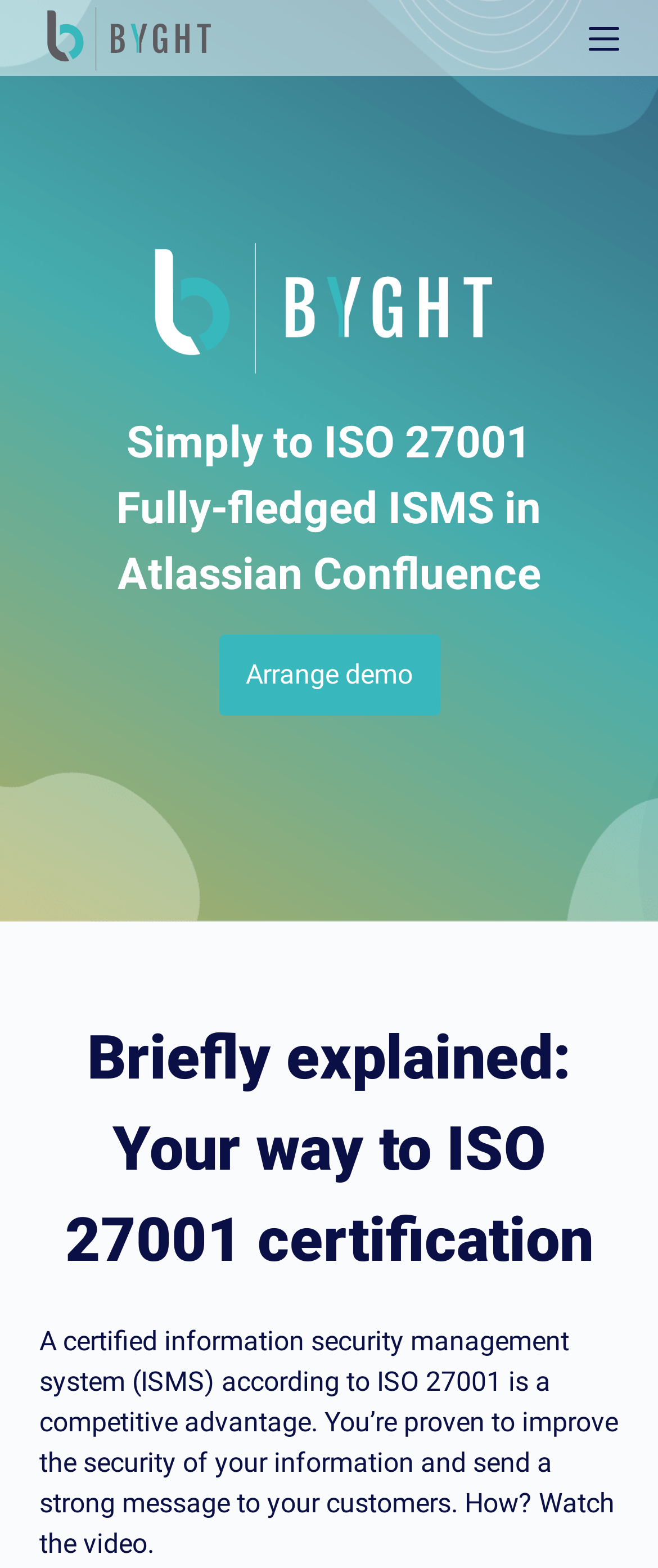Refer to the image and provide a thorough answer to this question:
What is the platform used for ISMS?

The webpage mentions 'Fully-fledged ISMS in Atlassian Confluence', which suggests that Atlassian Confluence is the platform used for implementing an Information Security Management System (ISMS).